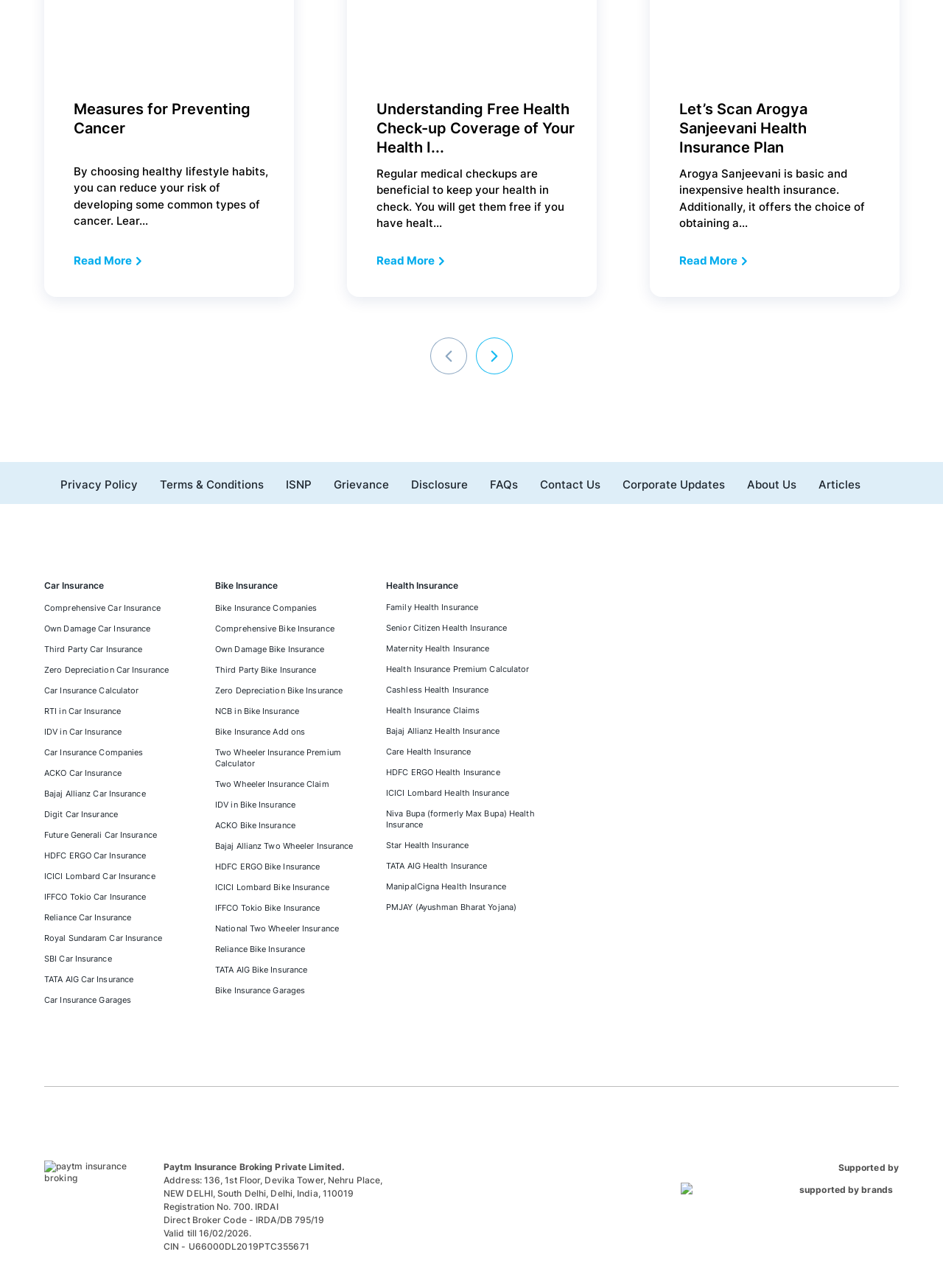For the following element description, predict the bounding box coordinates in the format (top-left x, top-left y, bottom-right x, bottom-right y). All values should be floating point numbers between 0 and 1. Description: Comprehensive Car Insurance

[0.047, 0.468, 0.17, 0.476]